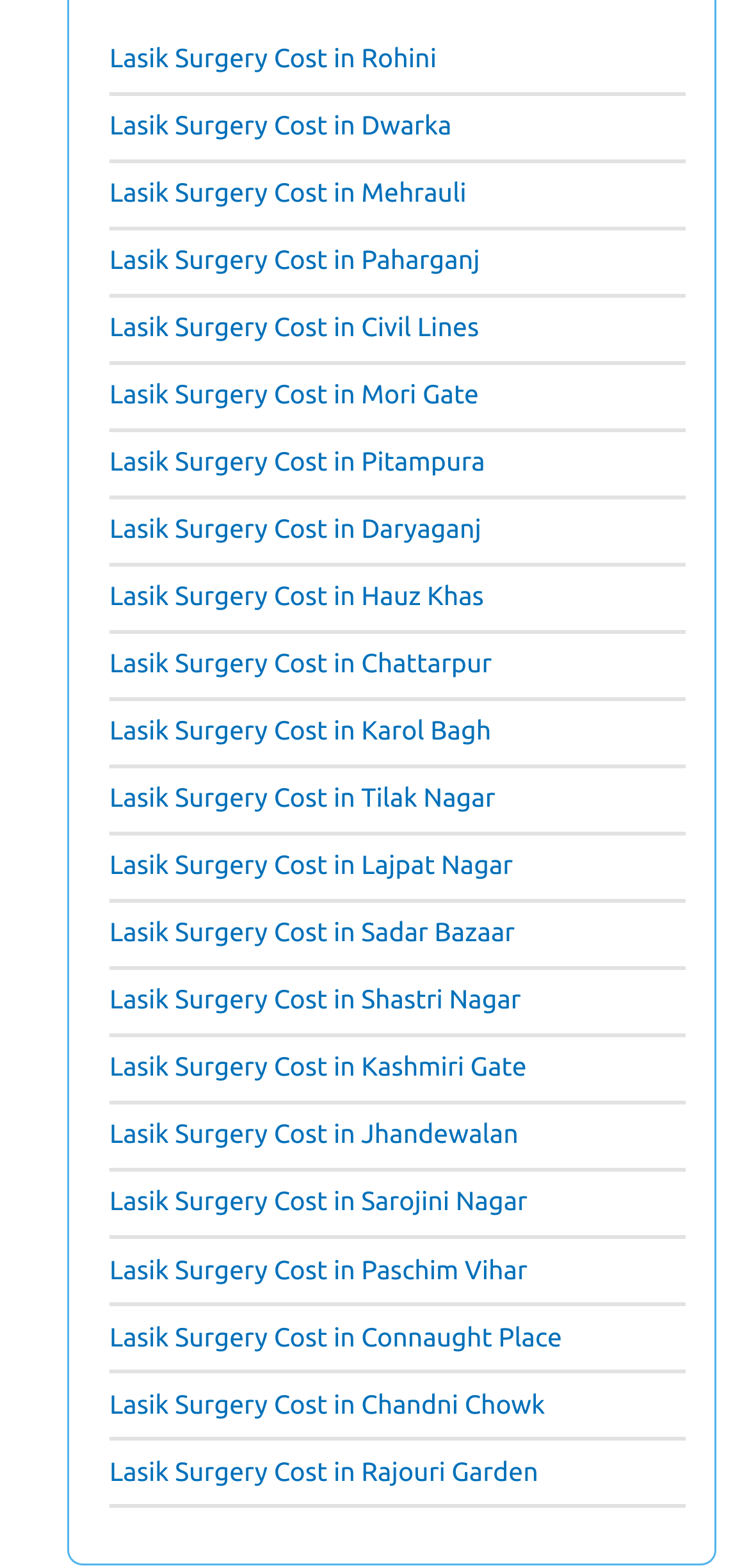Show the bounding box coordinates of the element that should be clicked to complete the task: "Explore Lasik Surgery Cost in Mehrauli".

[0.146, 0.113, 0.623, 0.132]